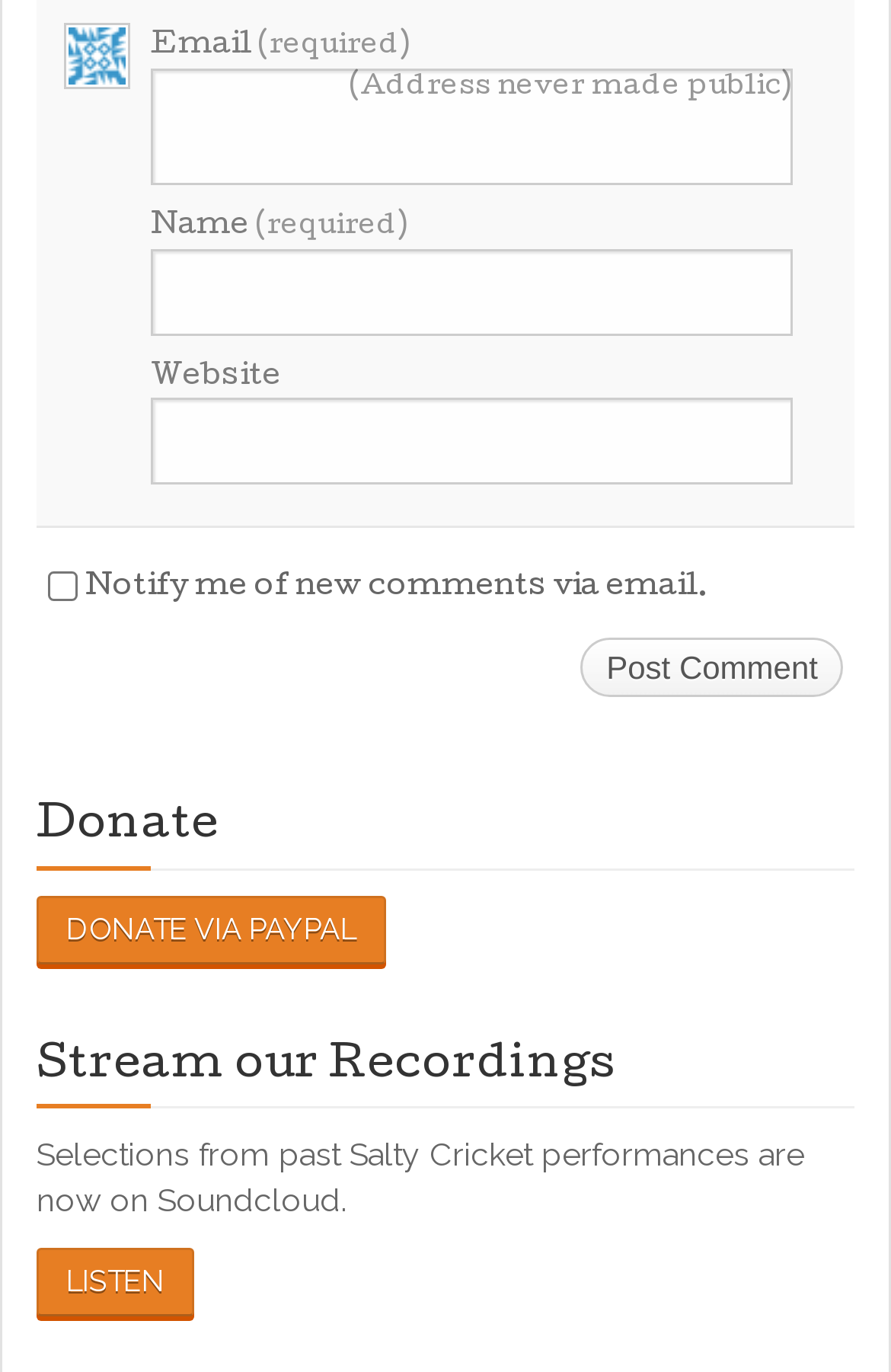Please identify the bounding box coordinates of where to click in order to follow the instruction: "Check to receive notifications via email".

[0.054, 0.417, 0.087, 0.438]